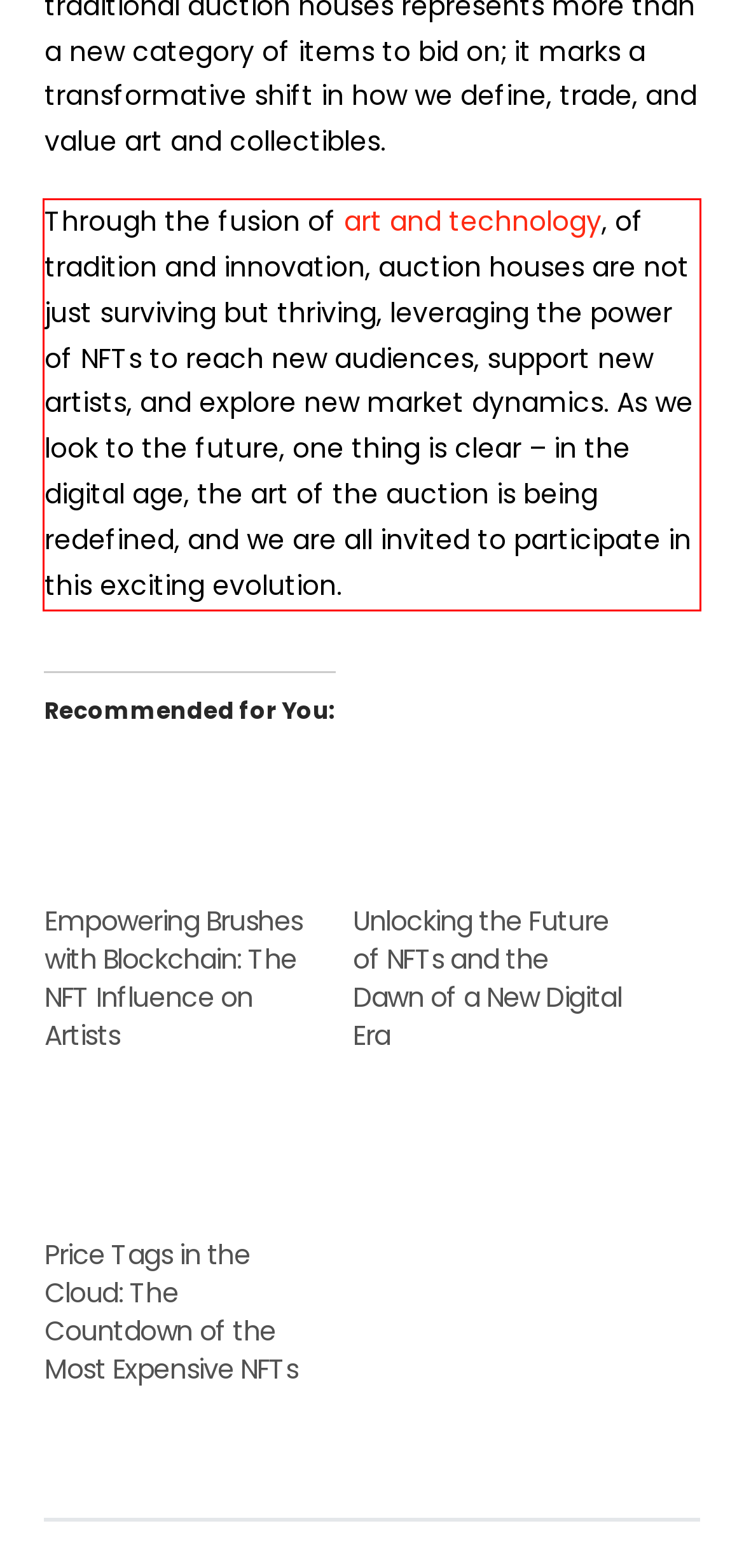Analyze the red bounding box in the provided webpage screenshot and generate the text content contained within.

Through the fusion of art and technology, of tradition and innovation, auction houses are not just surviving but thriving, leveraging the power of NFTs to reach new audiences, support new artists, and explore new market dynamics. As we look to the future, one thing is clear – in the digital age, the art of the auction is being redefined, and we are all invited to participate in this exciting evolution.